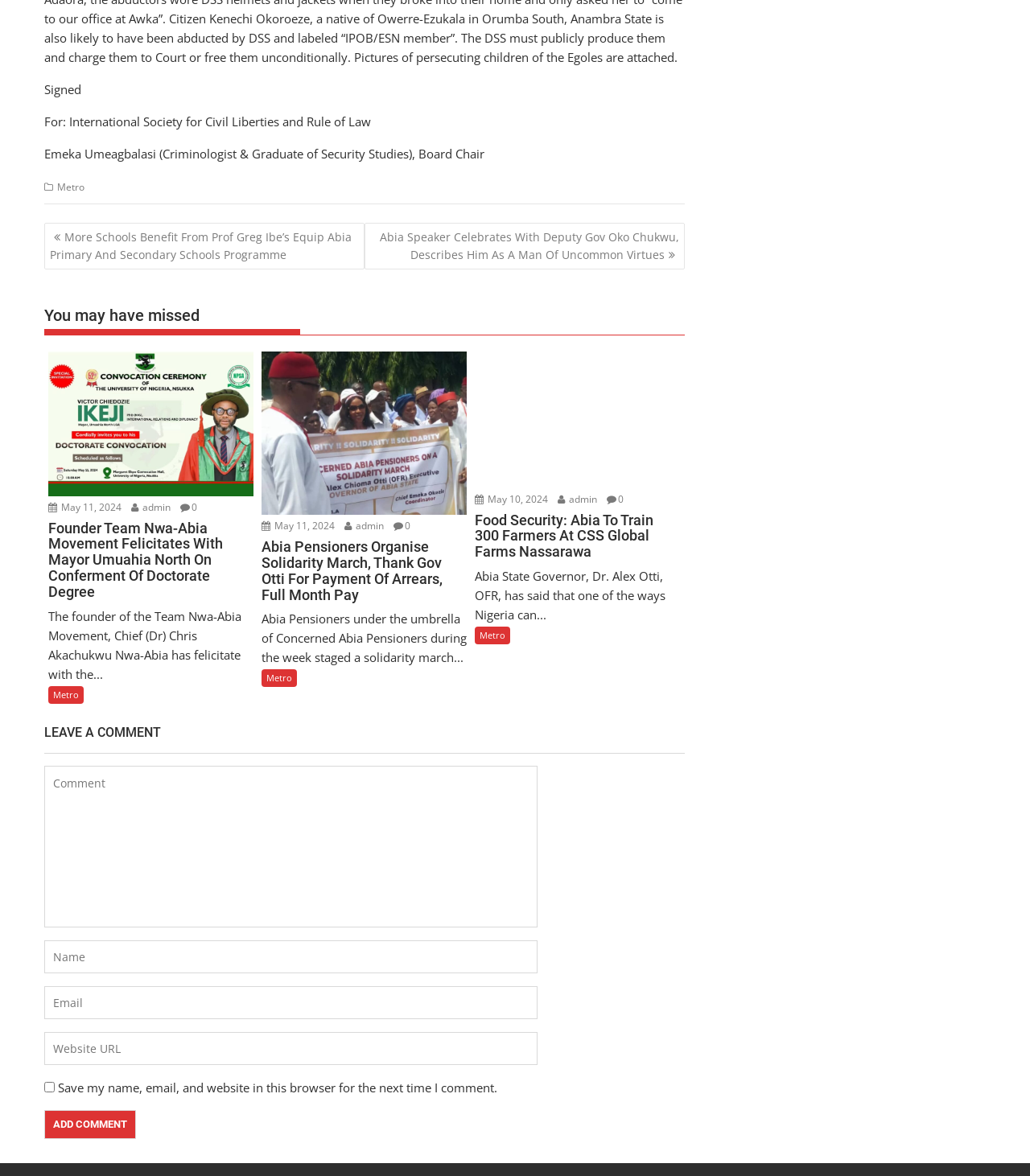What is the date of the second article? Look at the image and give a one-word or short phrase answer.

May 11, 2024